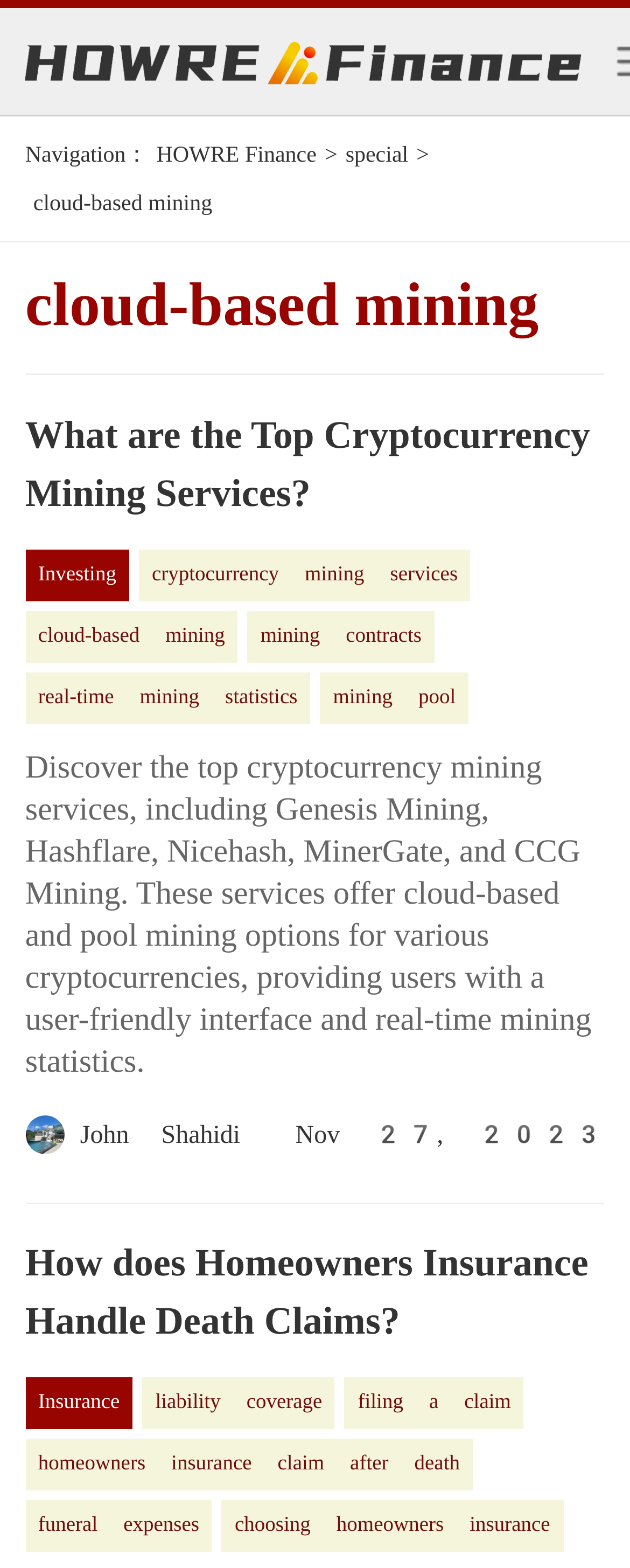Answer the following query with a single word or phrase:
Who is the author of the article?

John Shahidi